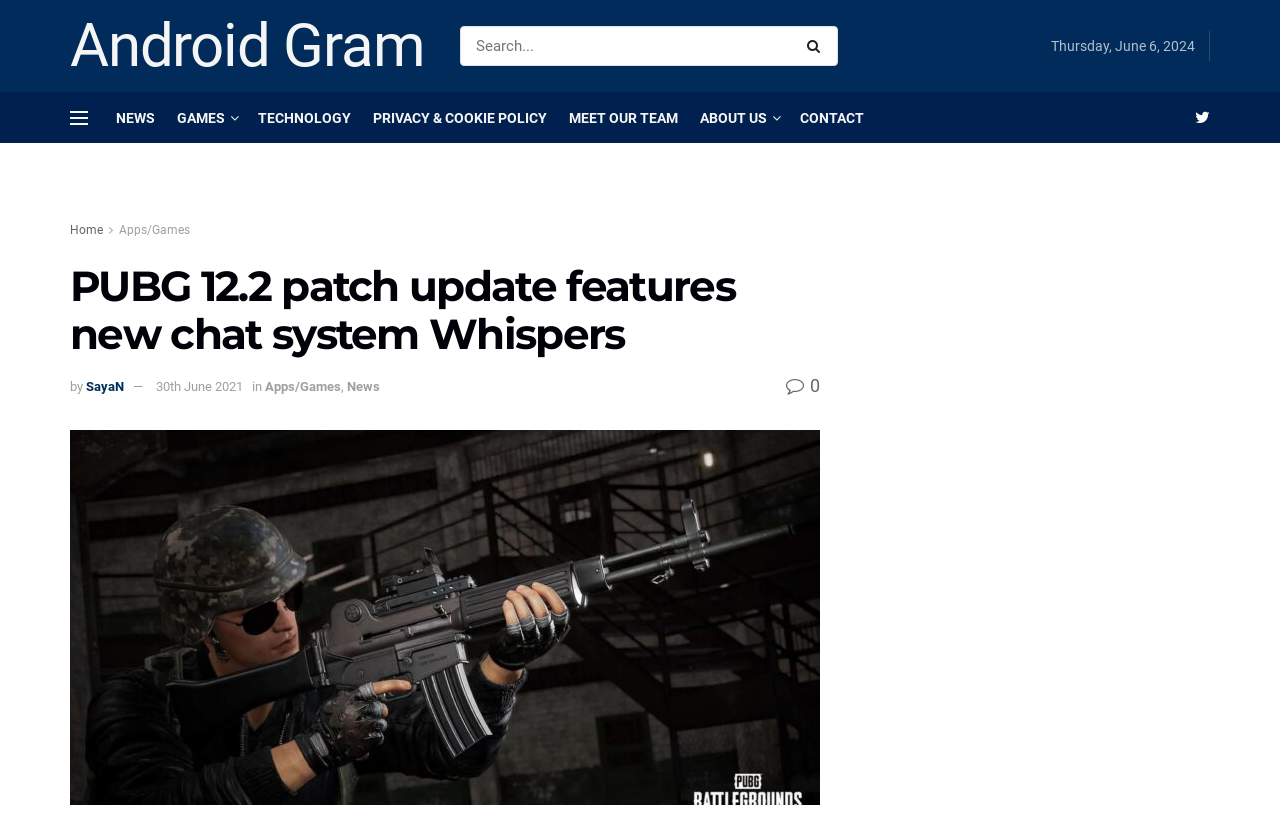Can you specify the bounding box coordinates of the area that needs to be clicked to fulfill the following instruction: "Contact the team"?

[0.625, 0.113, 0.675, 0.174]